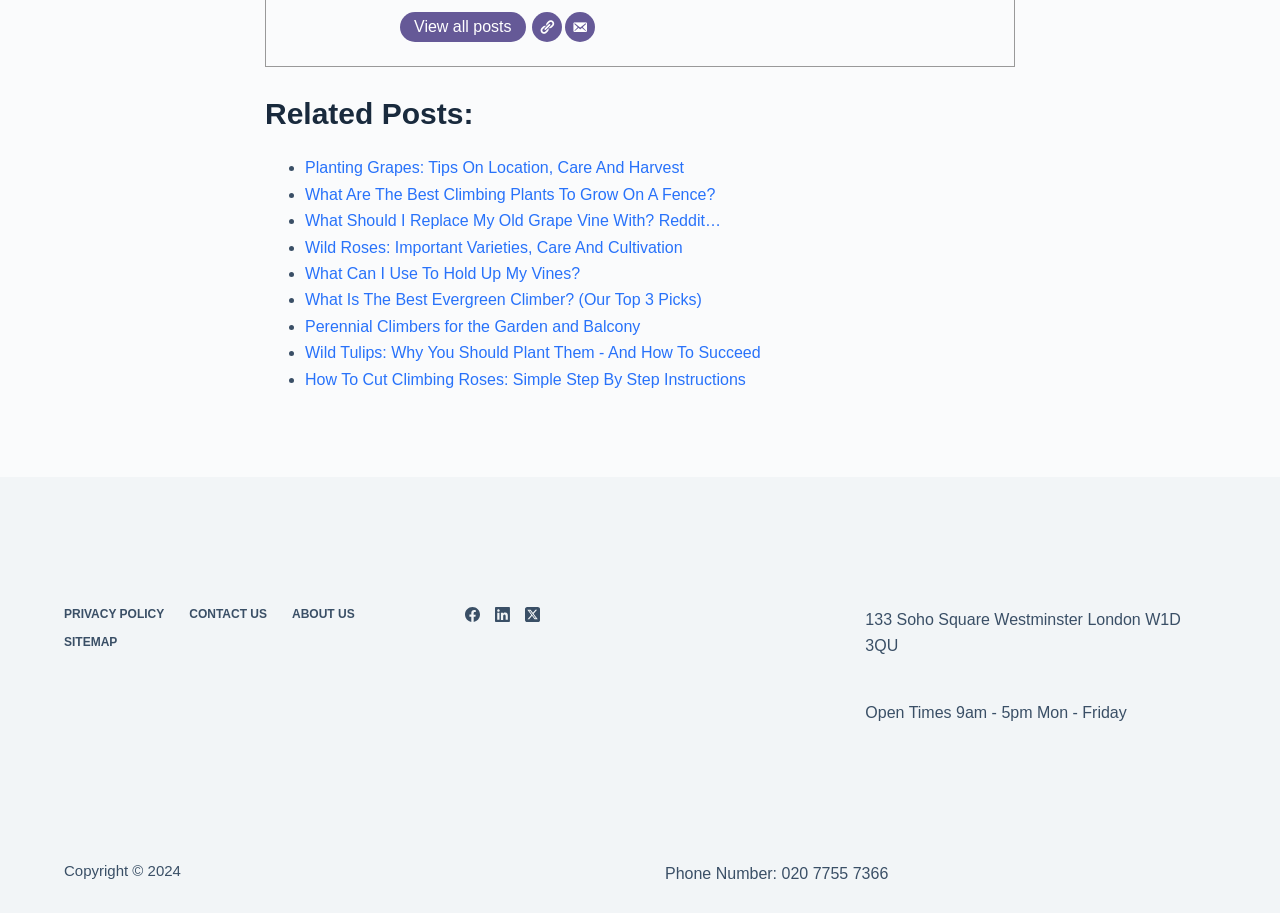Given the element description: "Privacy Policy", predict the bounding box coordinates of the UI element it refers to, using four float numbers between 0 and 1, i.e., [left, top, right, bottom].

[0.04, 0.665, 0.138, 0.682]